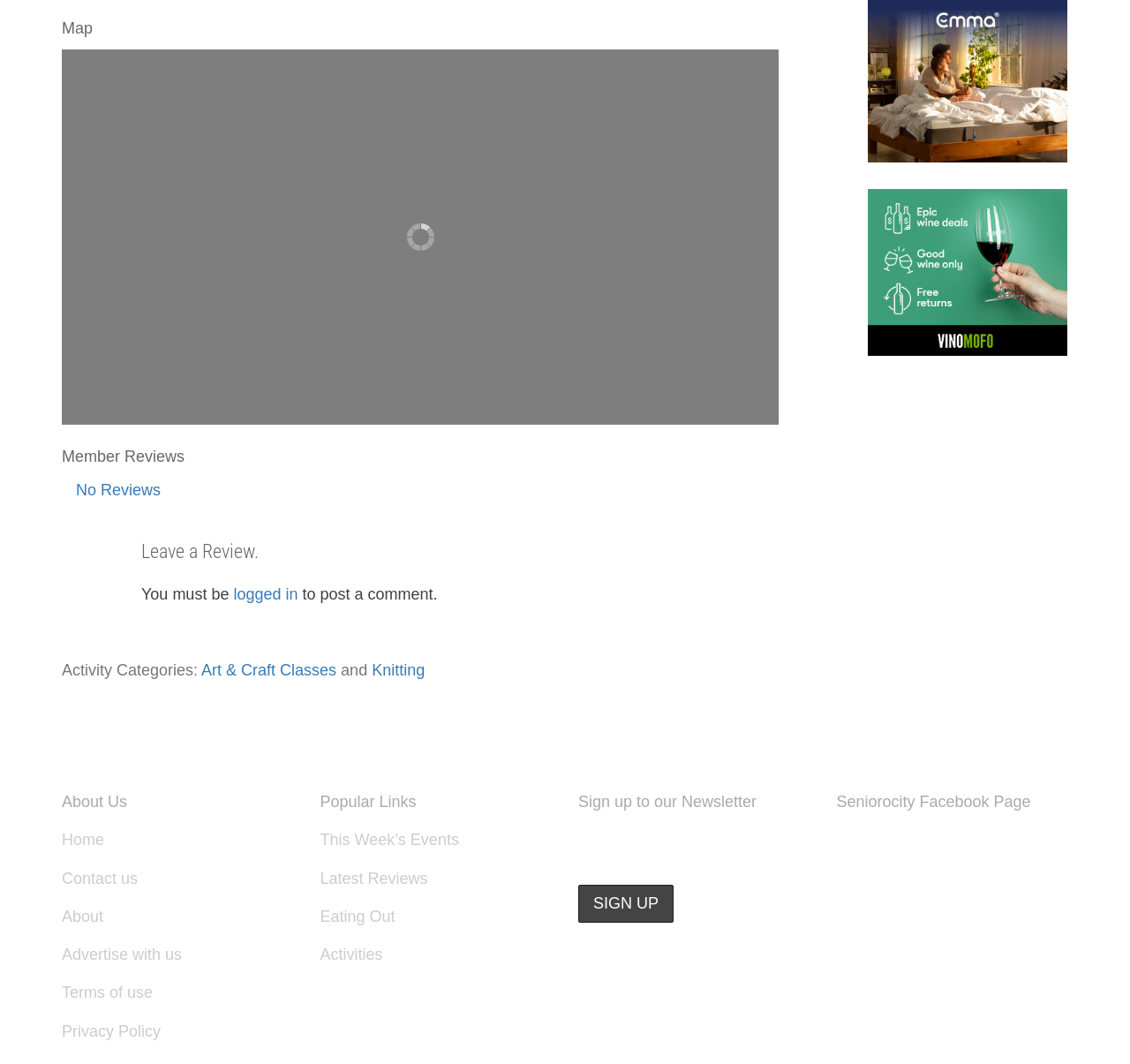Give a one-word or phrase response to the following question: How many sections are there in the webpage?

4